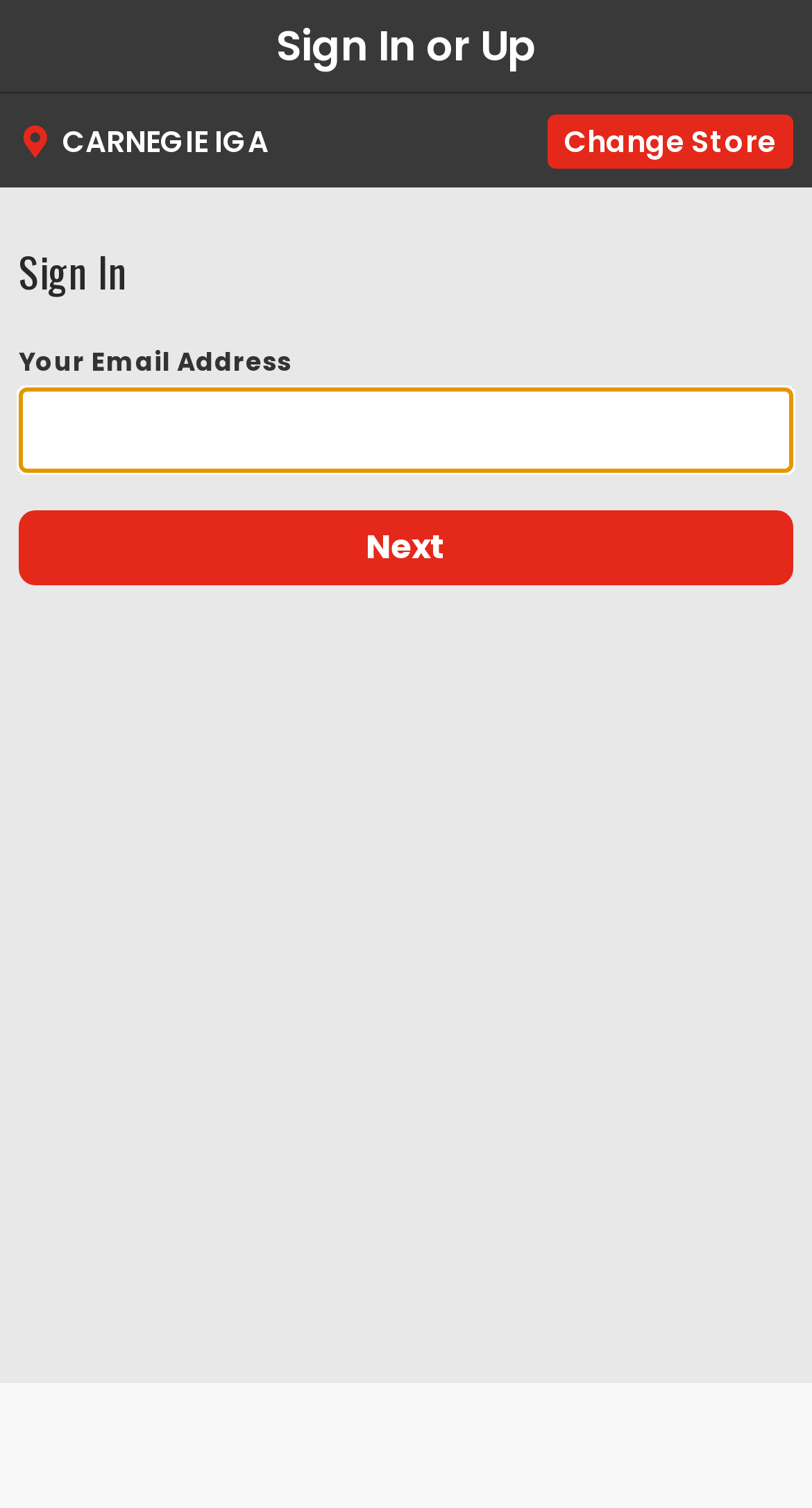Respond concisely with one word or phrase to the following query:
What is the function of the 'Change Store' link?

To switch stores